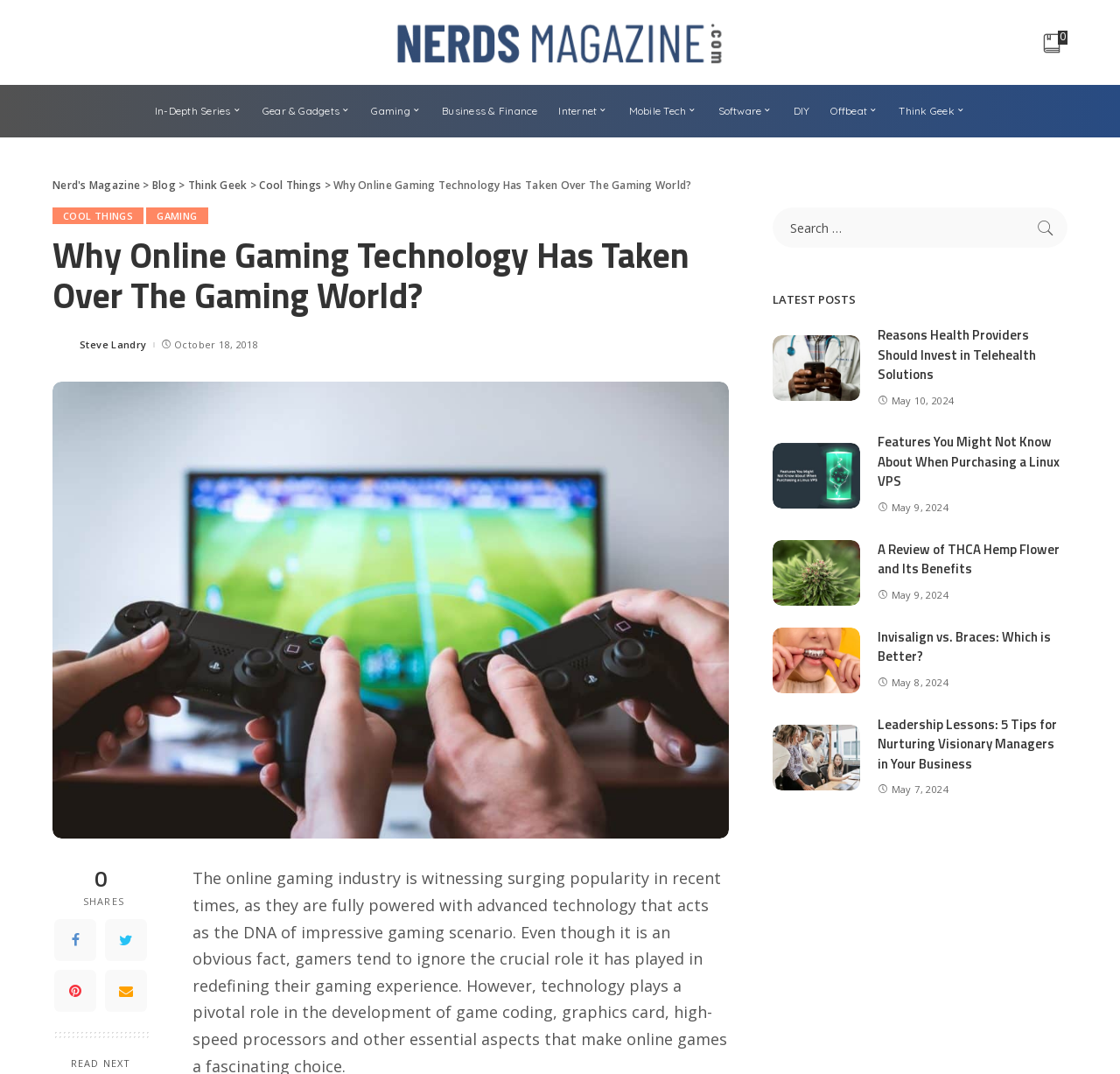For the following element description, predict the bounding box coordinates in the format (top-left x, top-left y, bottom-right x, bottom-right y). All values should be floating point numbers between 0 and 1. Description: DIY

[0.699, 0.079, 0.732, 0.128]